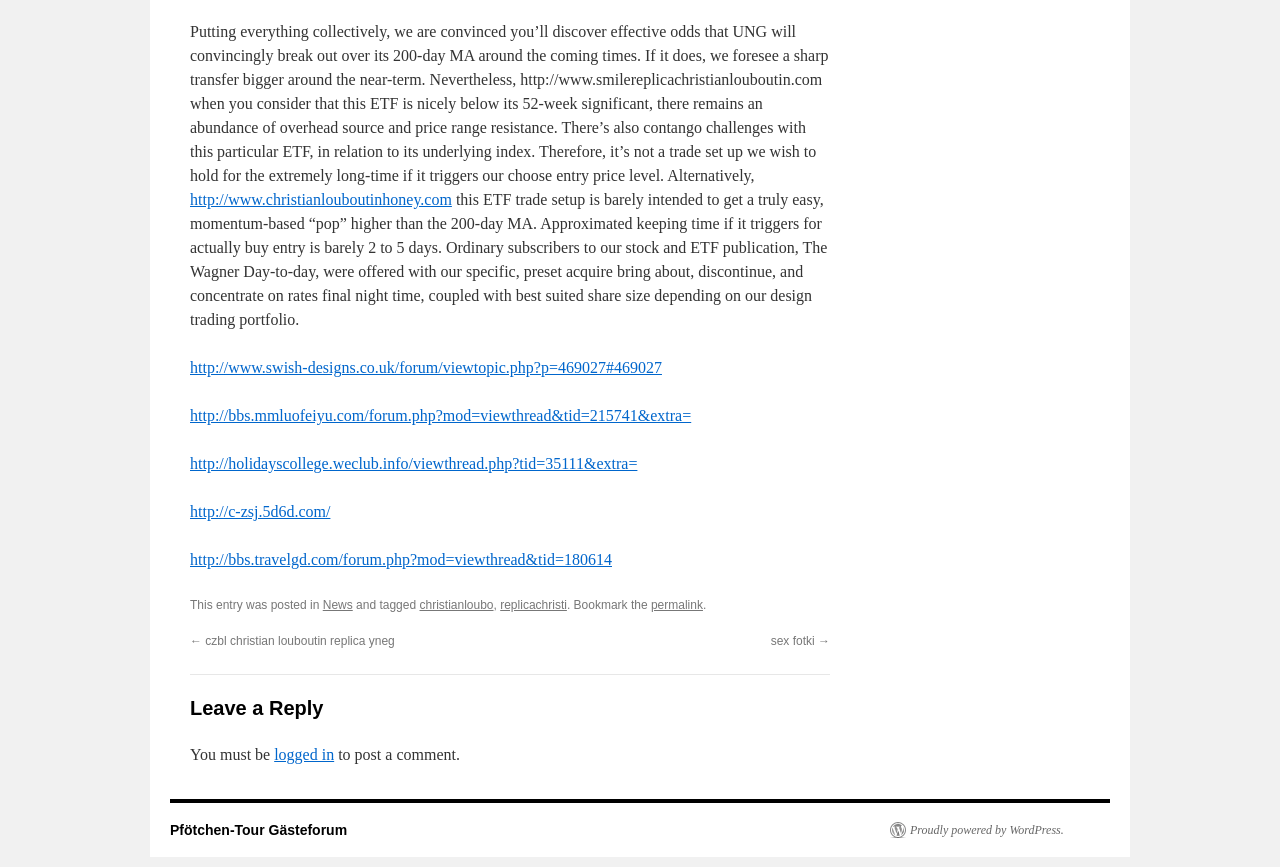What is the topic of the blog post? Observe the screenshot and provide a one-word or short phrase answer.

ETF trade setup